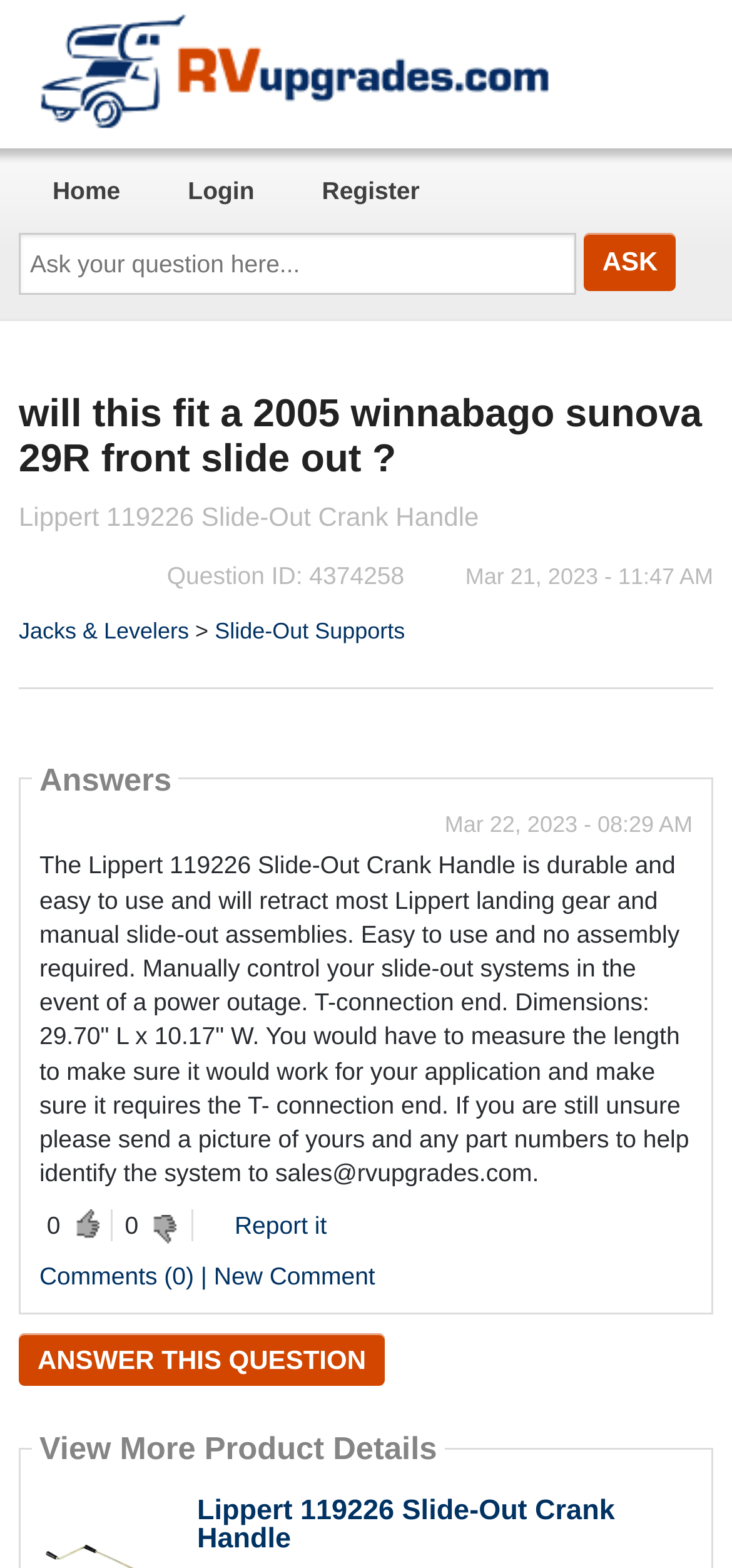Please find the bounding box coordinates of the element's region to be clicked to carry out this instruction: "Visit Sarah Torrez's profile".

None